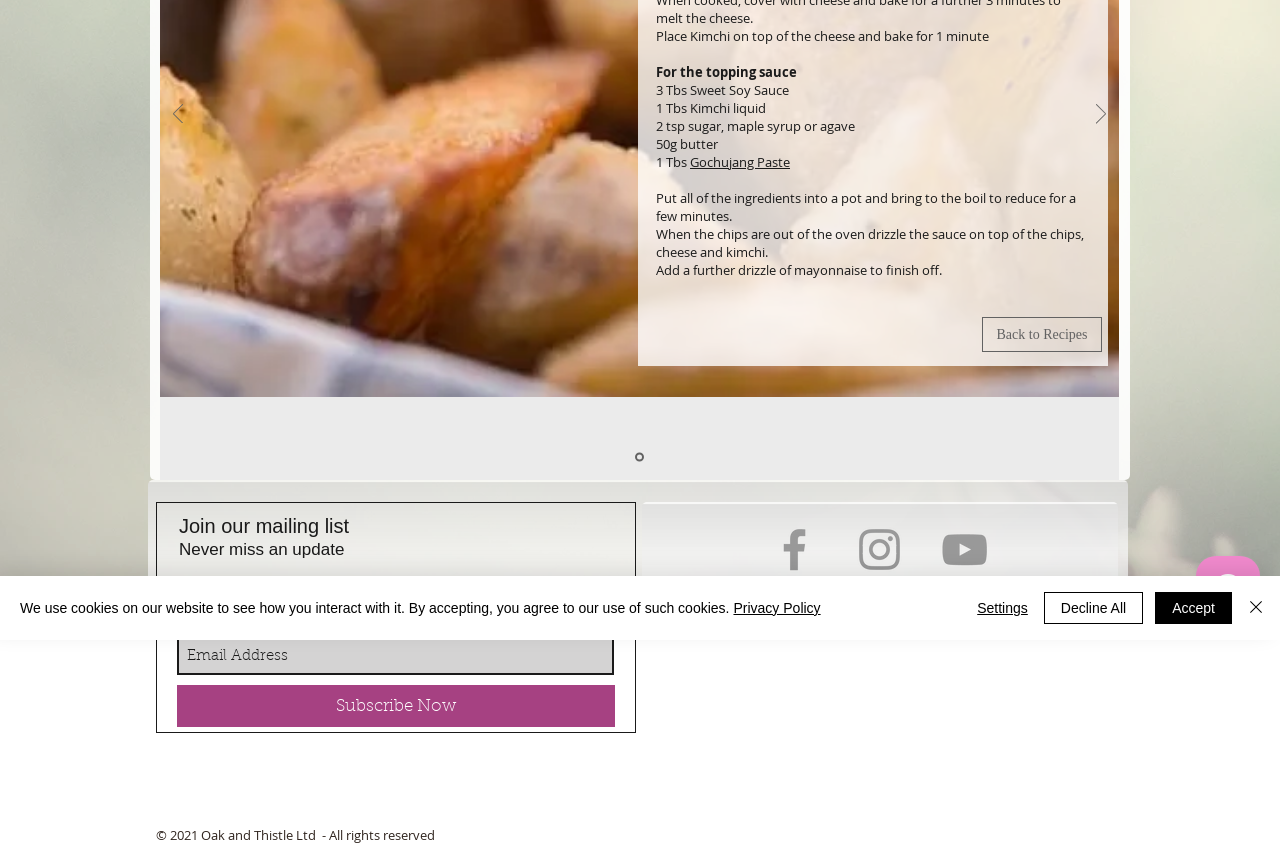Locate the UI element that matches the description Decline All in the webpage screenshot. Return the bounding box coordinates in the format (top-left x, top-left y, bottom-right x, bottom-right y), with values ranging from 0 to 1.

[0.815, 0.701, 0.893, 0.739]